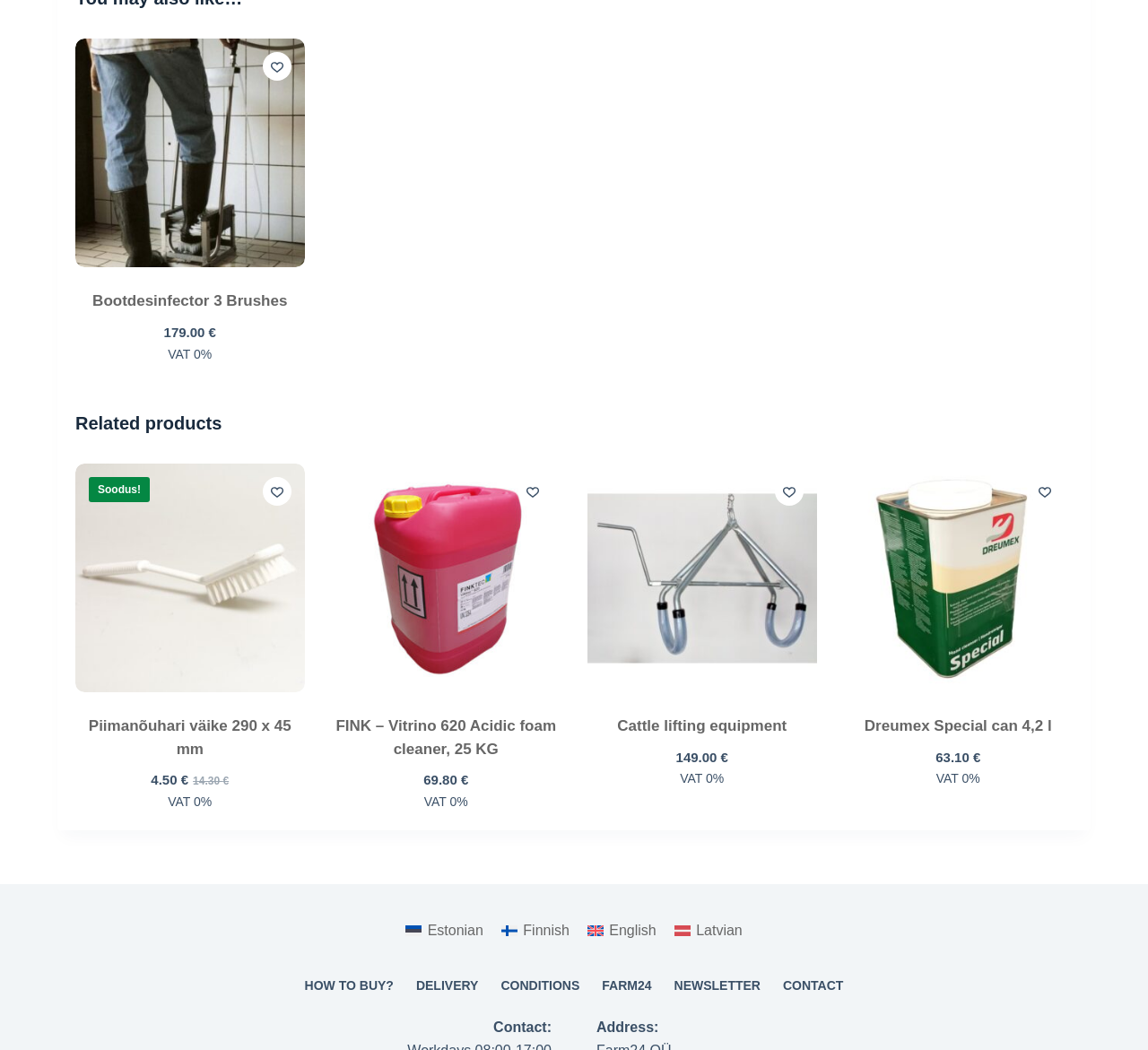Bounding box coordinates are specified in the format (top-left x, top-left y, bottom-right x, bottom-right y). All values are floating point numbers bounded between 0 and 1. Please provide the bounding box coordinate of the region this sentence describes: Farm24

[0.515, 0.931, 0.577, 0.946]